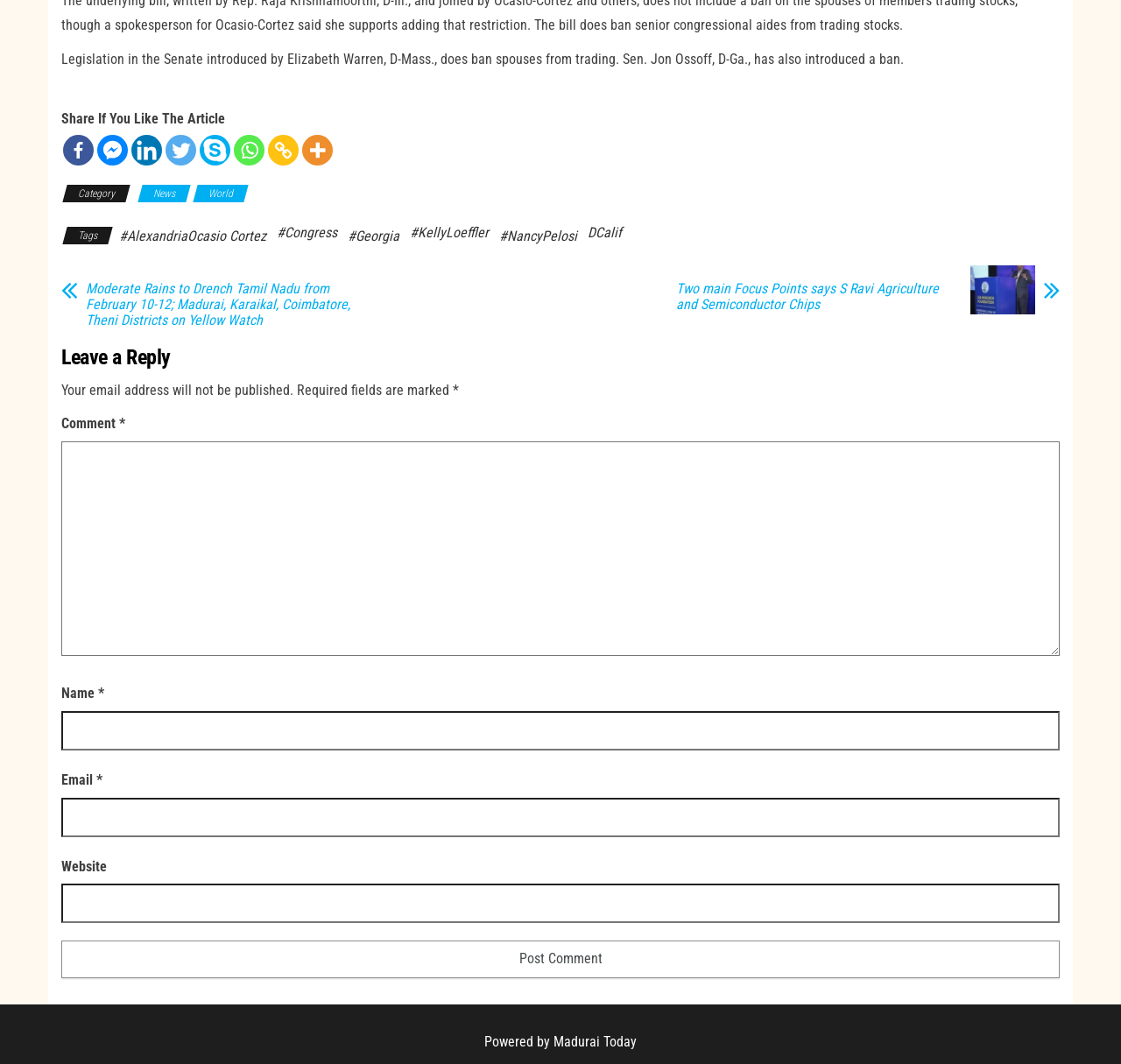What is the purpose of the textbox at the bottom of the page?
Using the visual information from the image, give a one-word or short-phrase answer.

Leave a comment